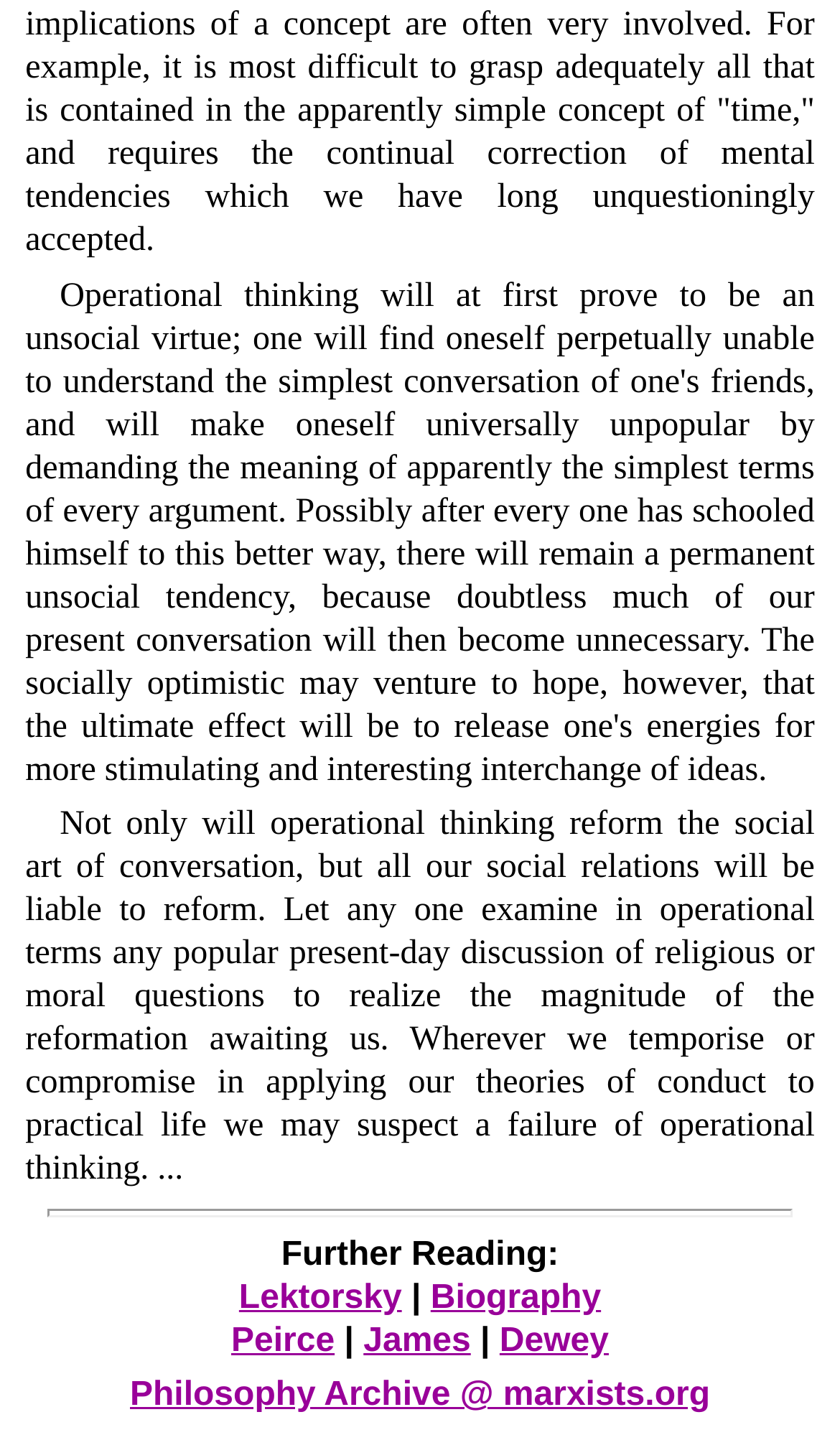Respond to the question below with a concise word or phrase:
What is the last link in the 'Further Reading' section?

Philosophy Archive @ marxists.org